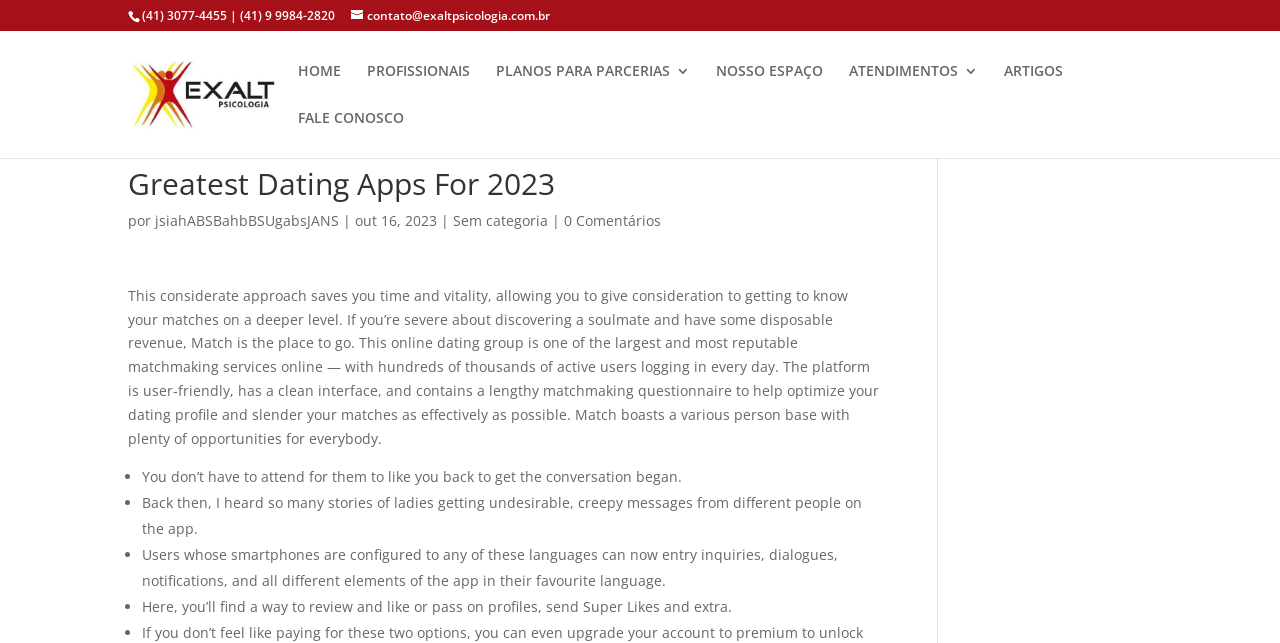Please give the bounding box coordinates of the area that should be clicked to fulfill the following instruction: "Read the article about Greatest Dating Apps For 2023". The coordinates should be in the format of four float numbers from 0 to 1, i.e., [left, top, right, bottom].

[0.1, 0.263, 0.689, 0.325]